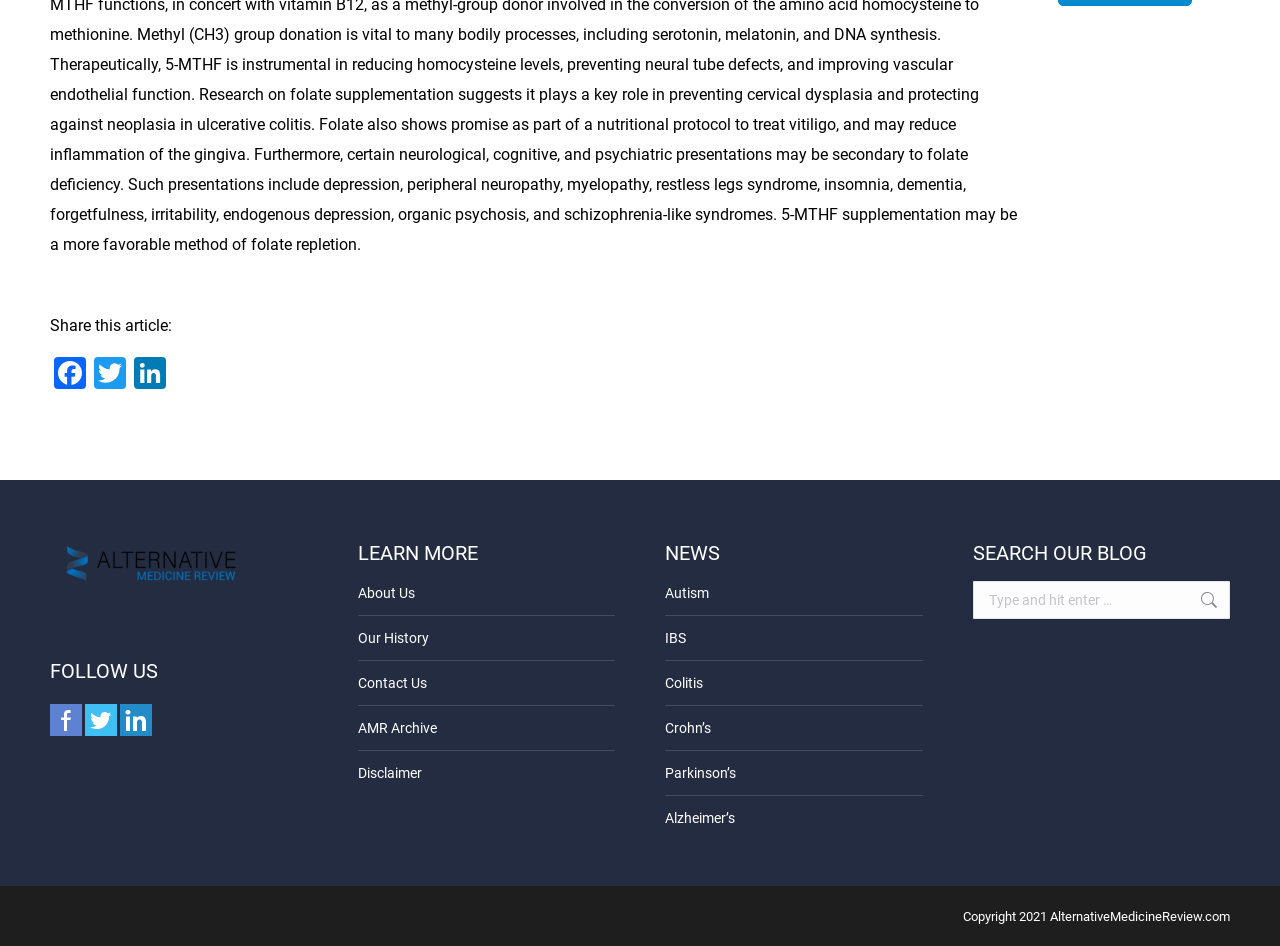Find the bounding box coordinates for the HTML element specified by: "Go to Top".

[0.961, 0.624, 0.992, 0.666]